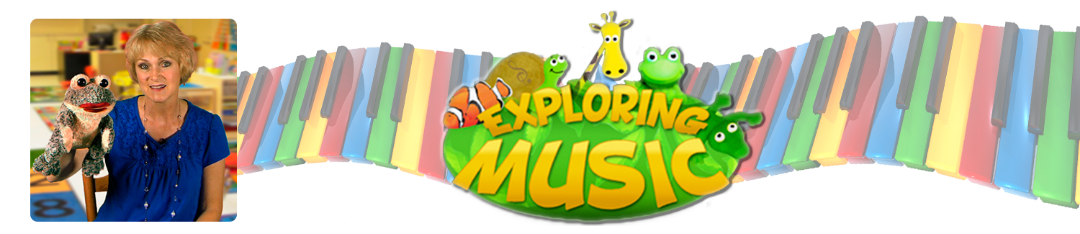Answer the following inquiry with a single word or phrase:
What is the background of the title 'Exploring Music'?

lively green